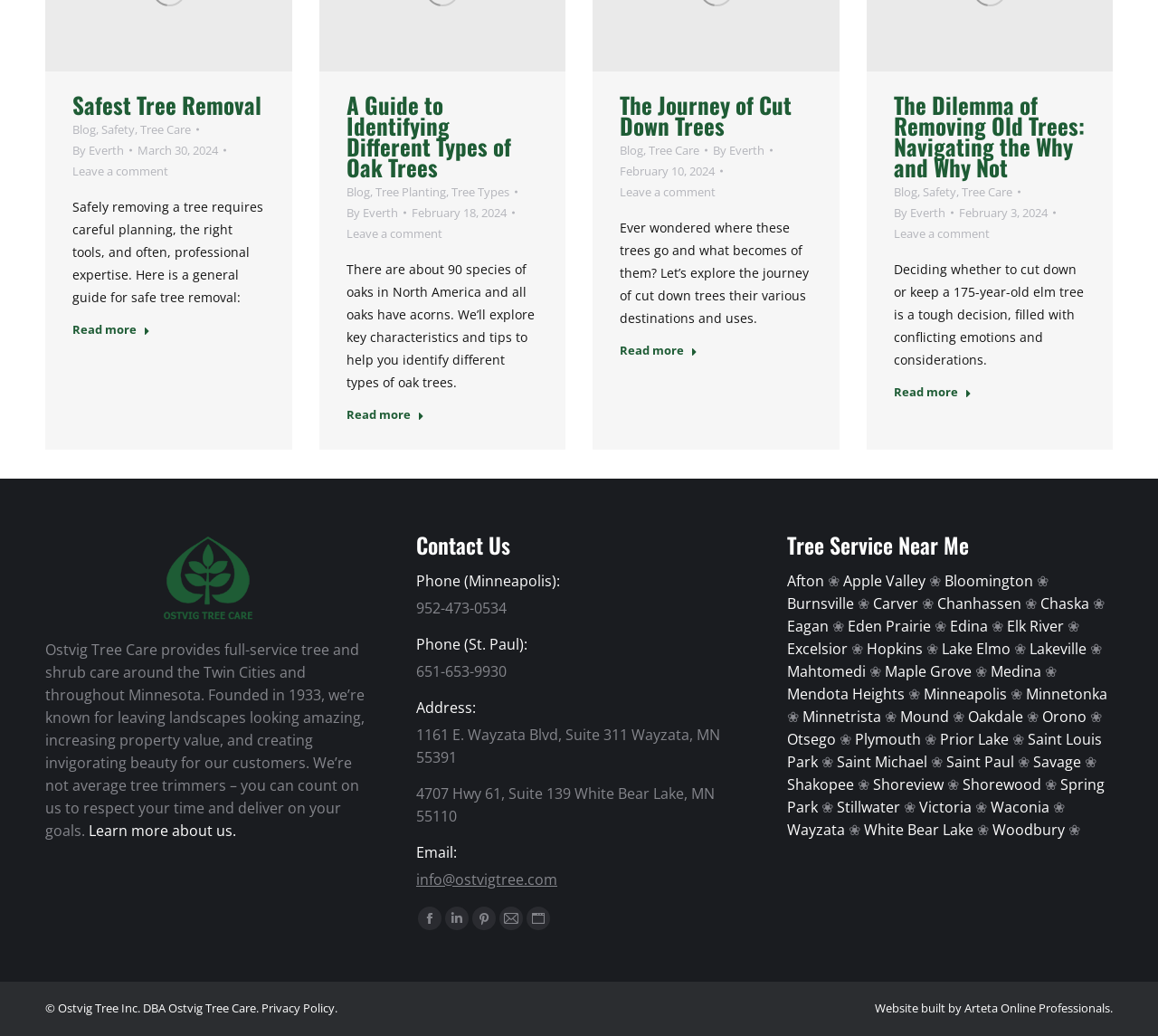Can you provide the bounding box coordinates for the element that should be clicked to implement the instruction: "Click on 'Safest Tree Removal'"?

[0.062, 0.084, 0.226, 0.117]